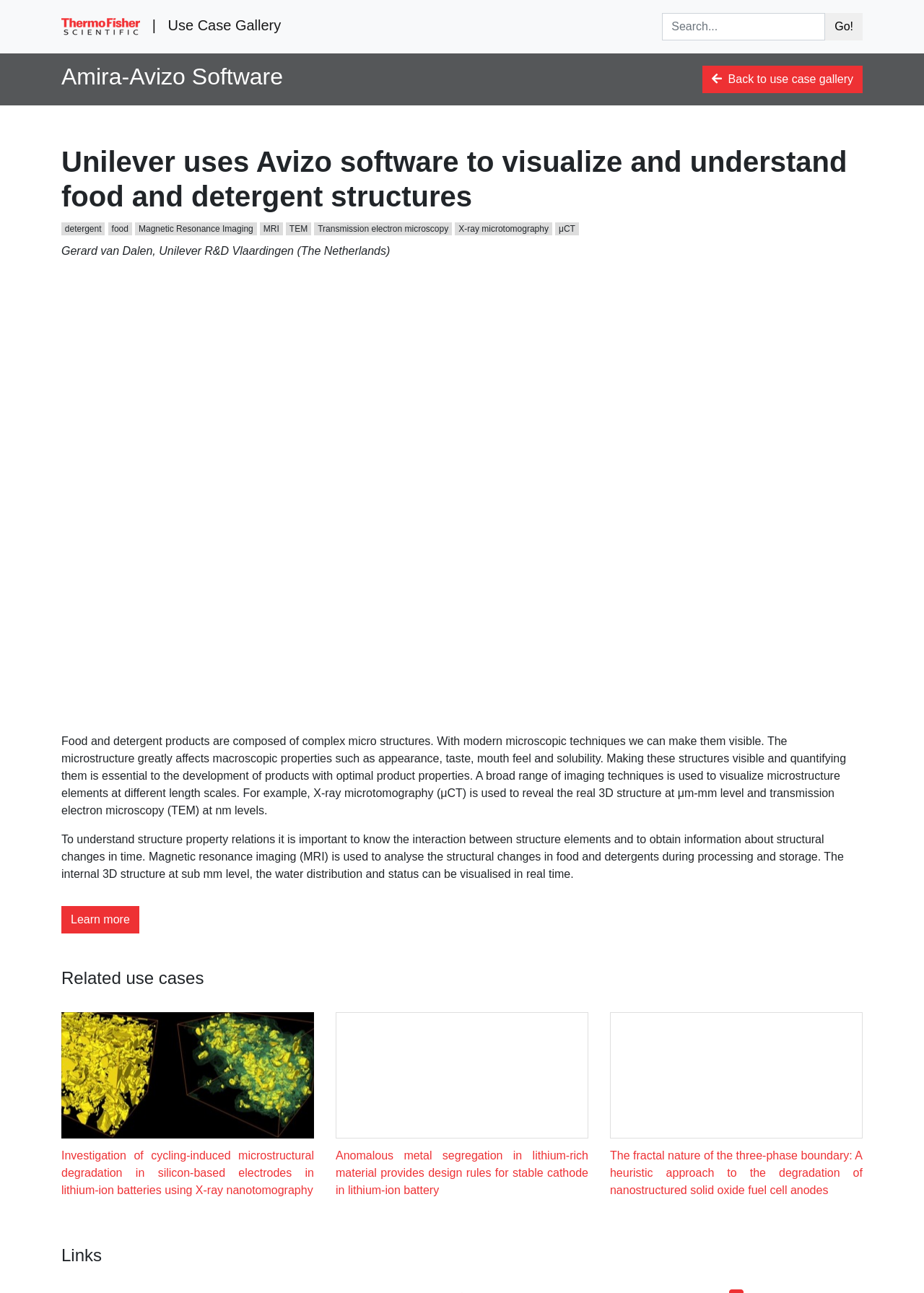Bounding box coordinates are specified in the format (top-left x, top-left y, bottom-right x, bottom-right y). All values are floating point numbers bounded between 0 and 1. Please provide the bounding box coordinate of the region this sentence describes: detergent

[0.066, 0.171, 0.114, 0.181]